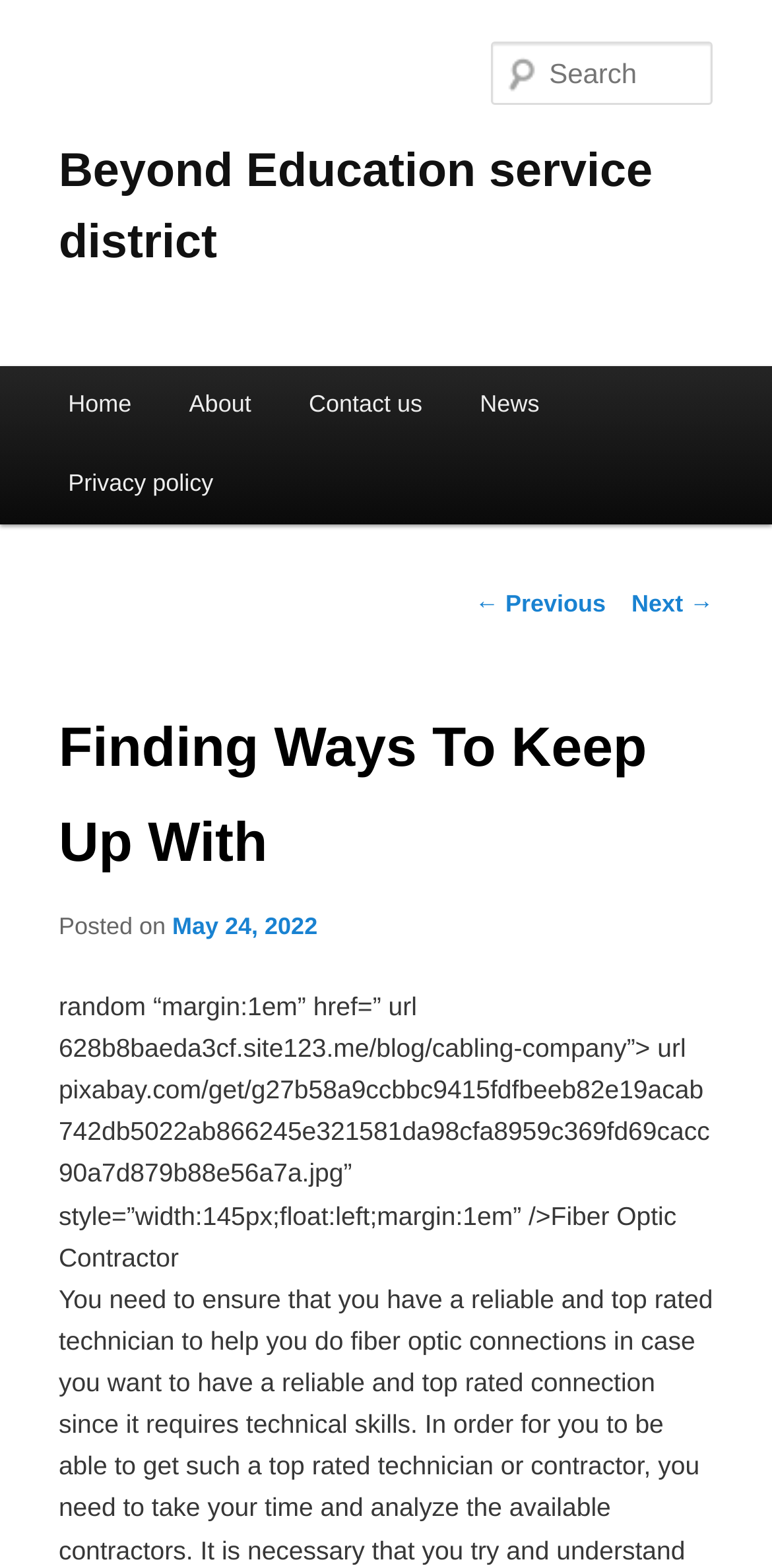Locate the coordinates of the bounding box for the clickable region that fulfills this instruction: "view previous post".

[0.615, 0.376, 0.785, 0.394]